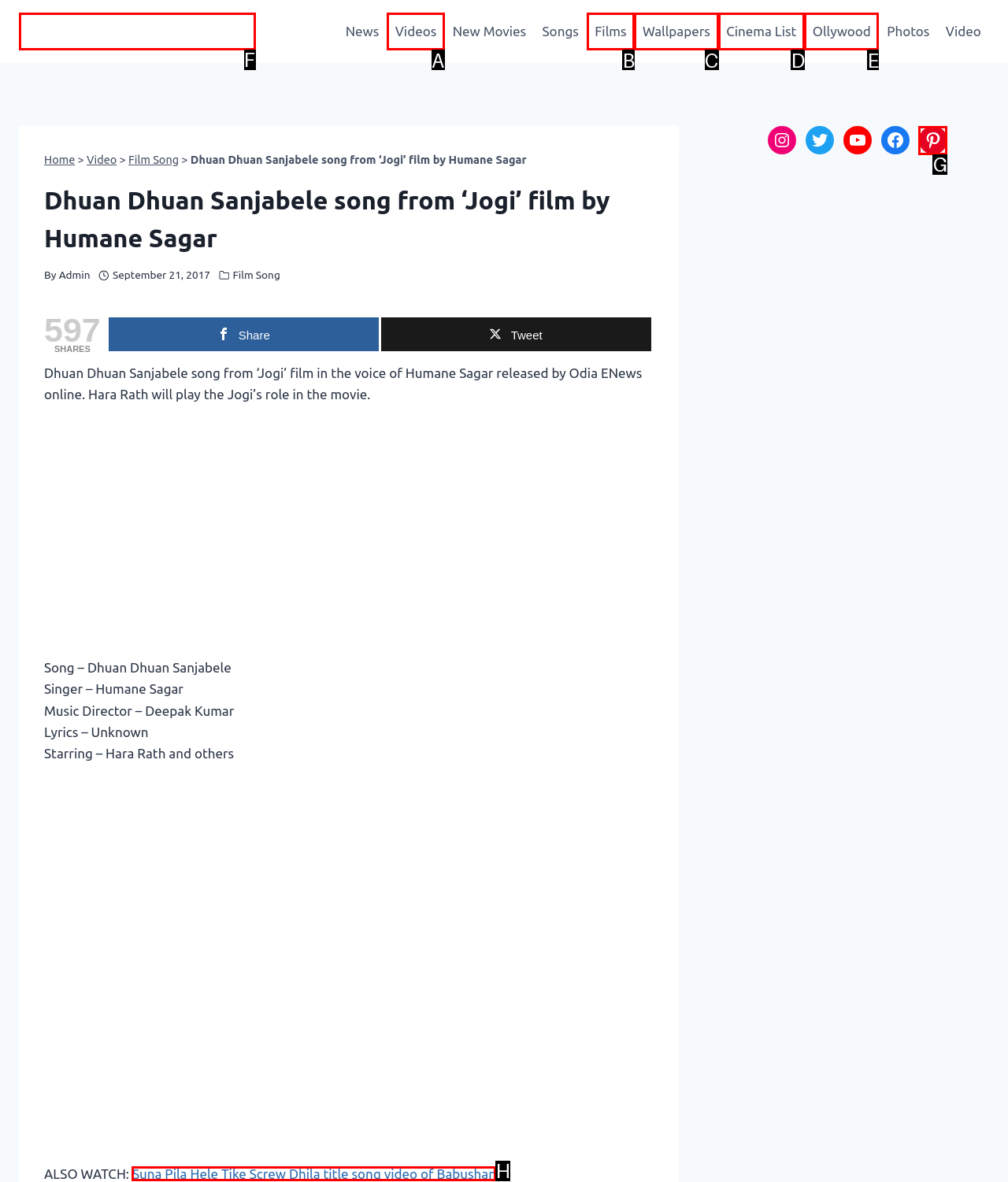Select the letter of the element you need to click to complete this task: Click on the 'Suna Pila Hele Tike Screw Dhila title song video' link
Answer using the letter from the specified choices.

H